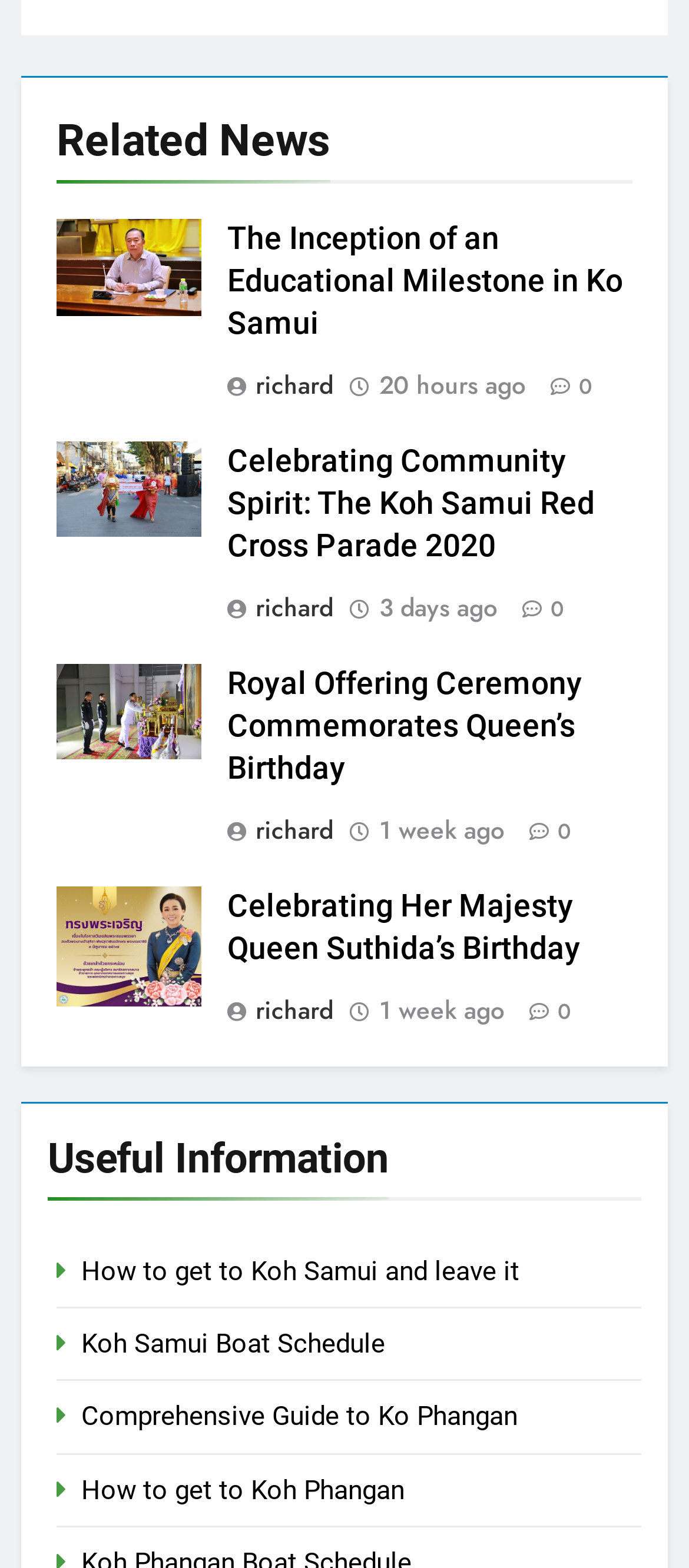Please specify the bounding box coordinates of the clickable section necessary to execute the following command: "Read about The Inception of an Educational Milestone in Ko Samui".

[0.329, 0.141, 0.904, 0.218]